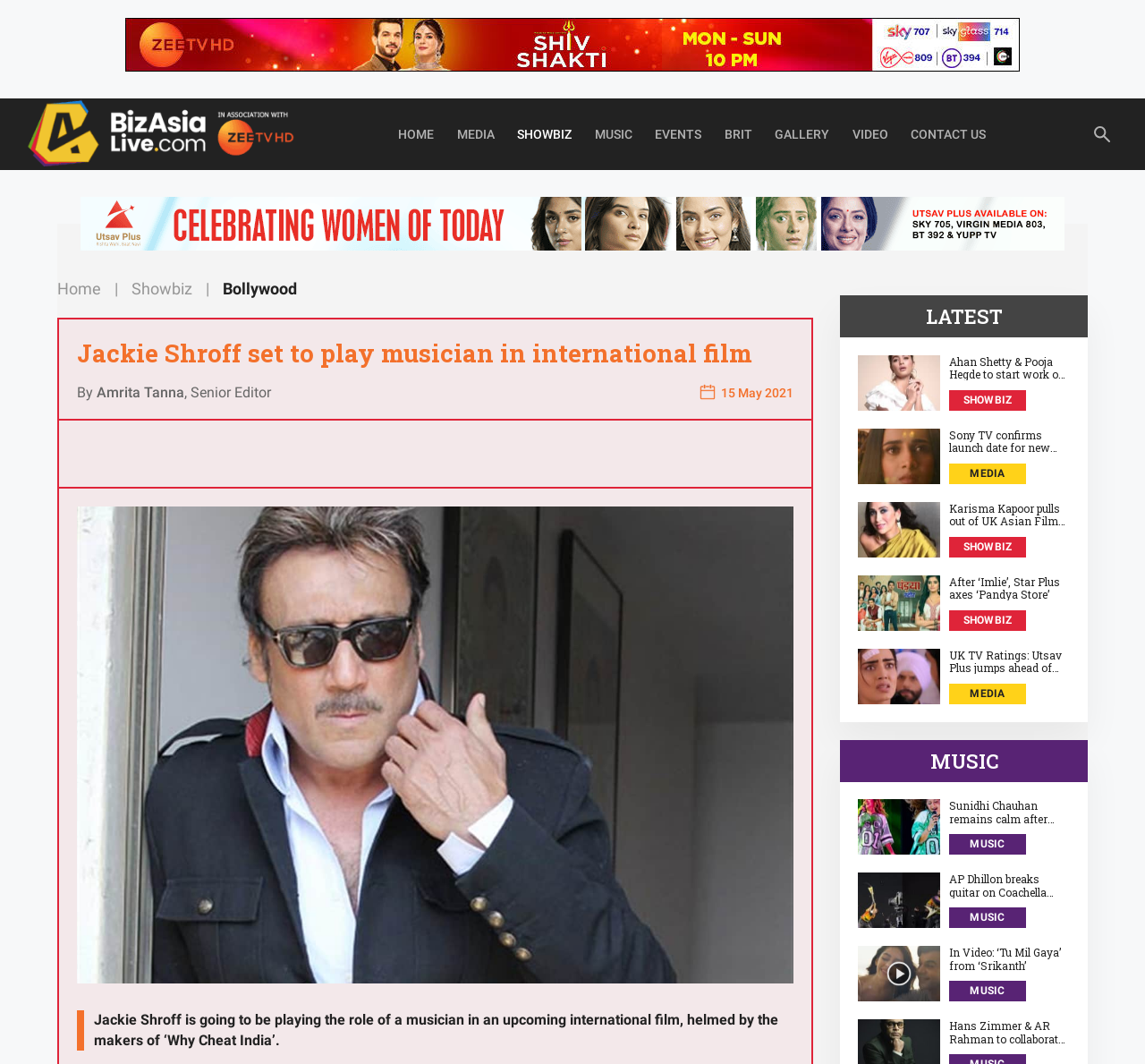Generate a comprehensive description of the webpage content.

The webpage is about entertainment news, specifically focused on Bollywood and international films. At the top, there is a banner with the site's logo and a navigation menu with links to different sections such as Home, Media, Showbiz, Music, Events, and Brit. Below the banner, there is a header with the title "Jackie Shroff set to play musician in international film" and a breadcrumb navigation showing the current page's location.

The main content of the page is an article about Jackie Shroff's upcoming role as a musician in an international film. The article is written by Amrita Tanna, Senior Editor, and was published on May 15, 2021. There is a small image next to the author's name and a date stamp.

On the right side of the page, there is a complementary section with latest news headlines from different categories such as Showbiz, Media, and Music. Each headline is a link to a separate article, and some of them have images accompanying the text. The section is divided into three categories: Latest, Showbiz, and Music, with multiple articles listed under each category.

Overall, the webpage has a clean layout with a clear hierarchy of elements, making it easy to navigate and find relevant information.